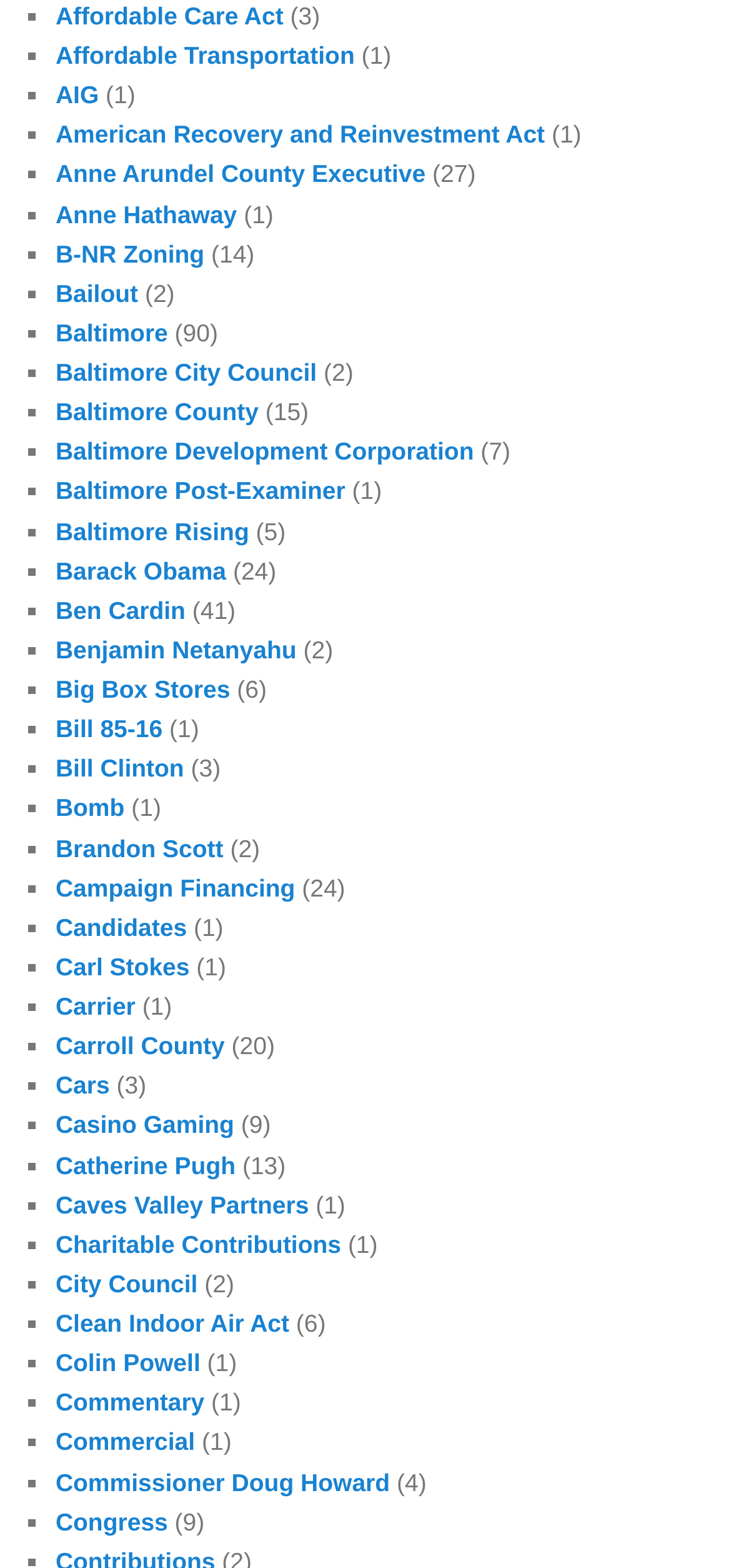Answer the question with a brief word or phrase:
What is the text of the link that has the most occurrences?

Baltimore